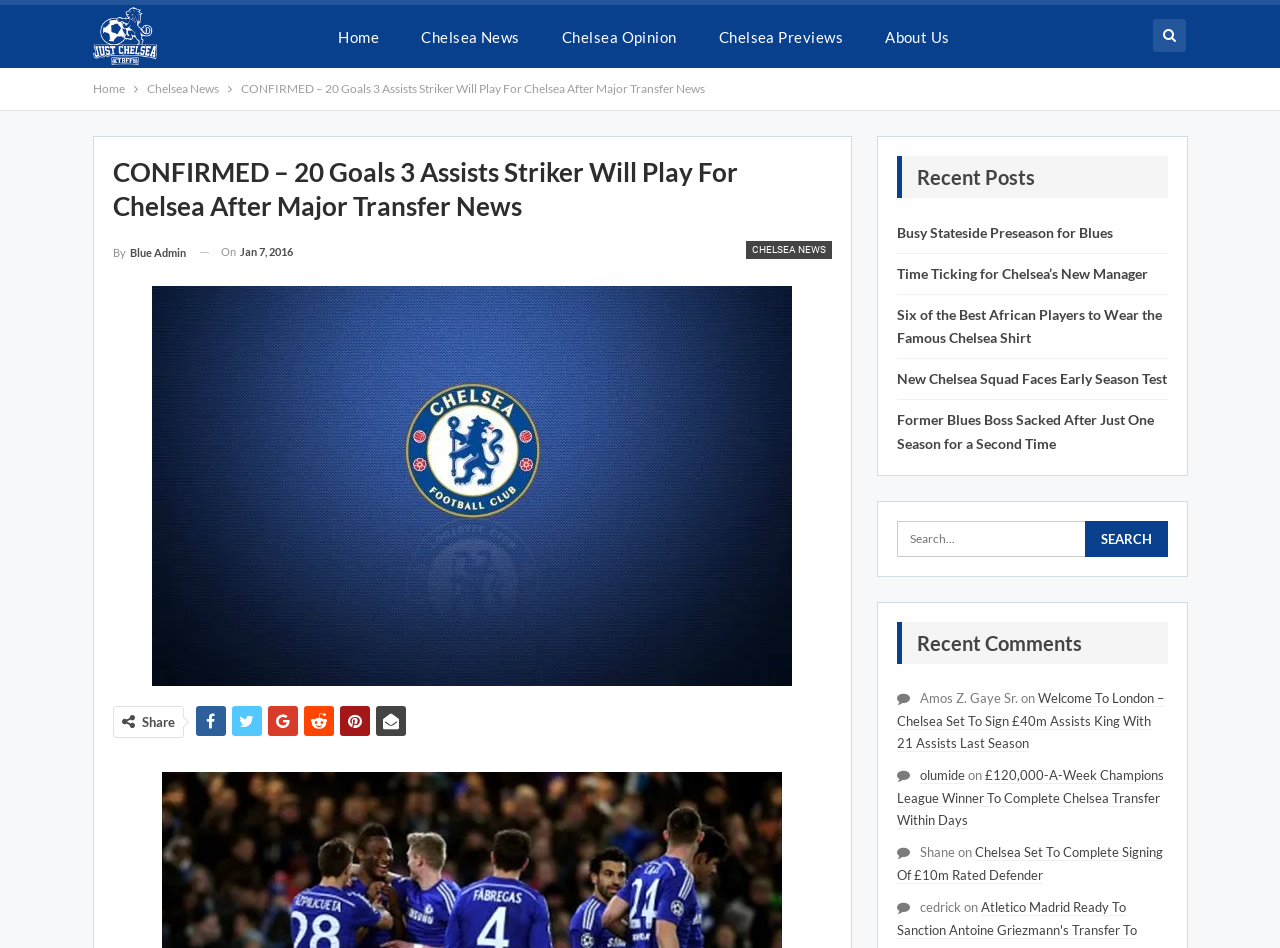Find the bounding box coordinates for the area that should be clicked to accomplish the instruction: "View recent posts".

[0.716, 0.174, 0.808, 0.199]